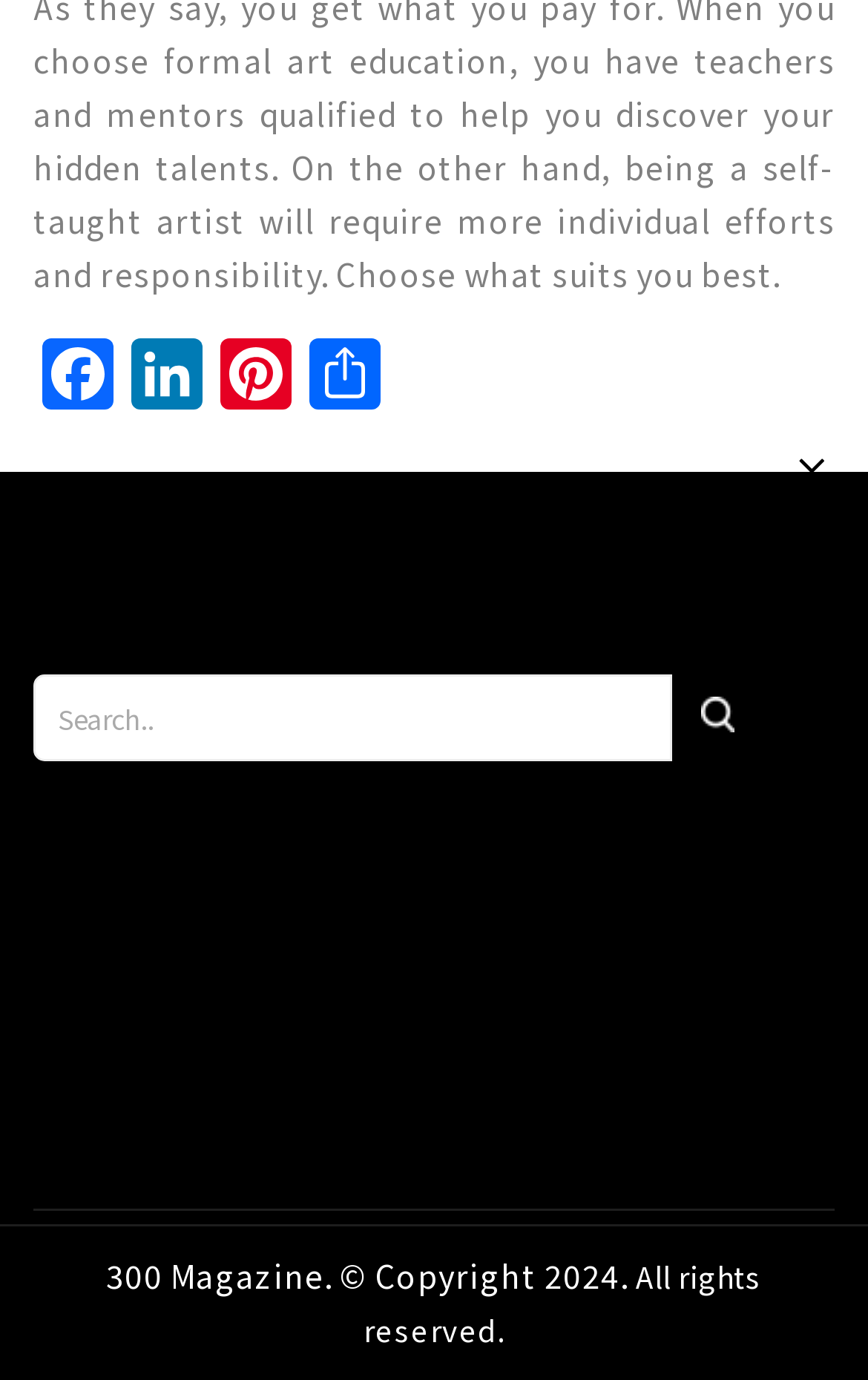Given the element description "name="s" placeholder="Search.."", identify the bounding box of the corresponding UI element.

[0.038, 0.488, 0.774, 0.551]